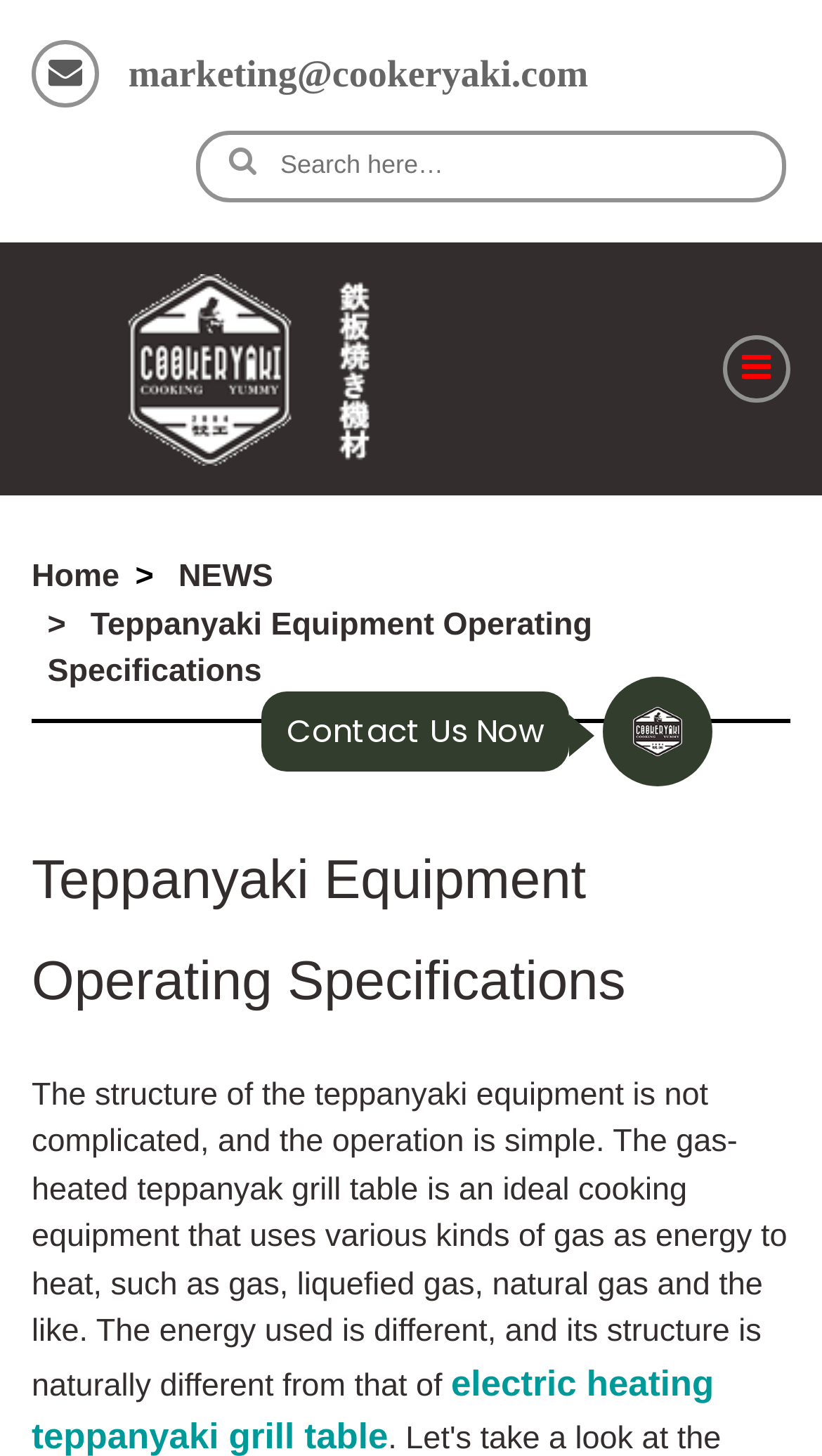Give a concise answer using only one word or phrase for this question:
What is the purpose of the teppanyaki equipment?

Cooking